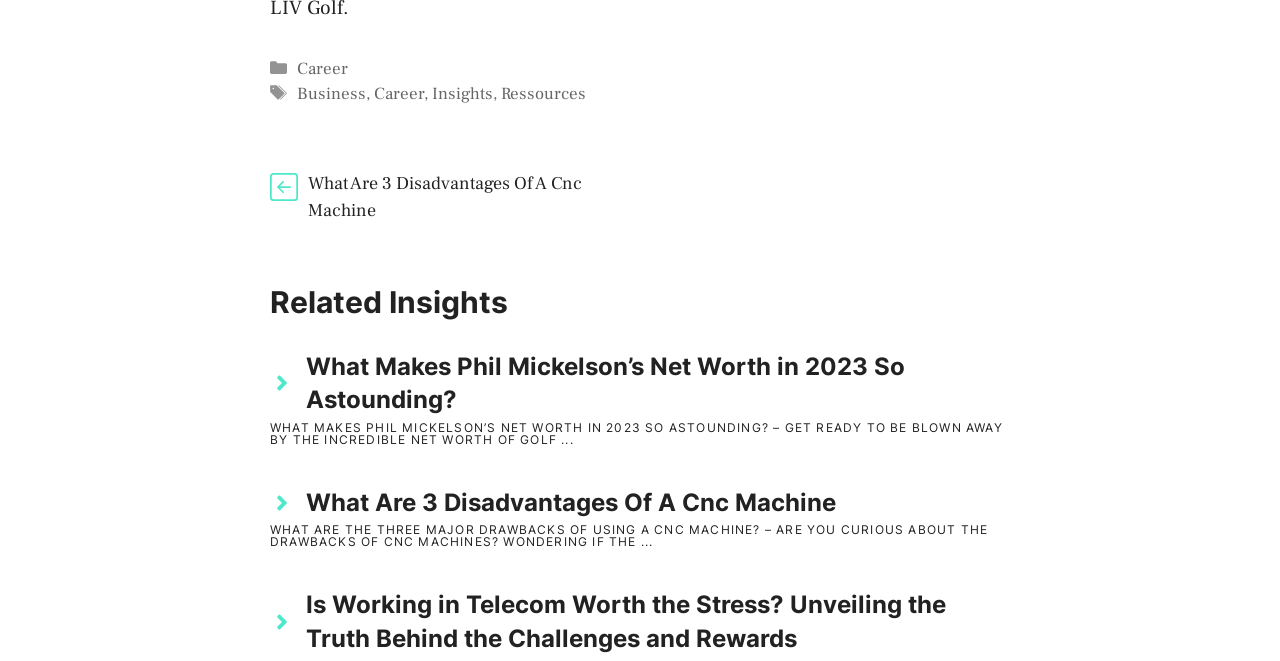Can you find the bounding box coordinates of the area I should click to execute the following instruction: "View the 'Is Working in Telecom Worth the Stress?' article"?

[0.239, 0.893, 0.739, 0.988]